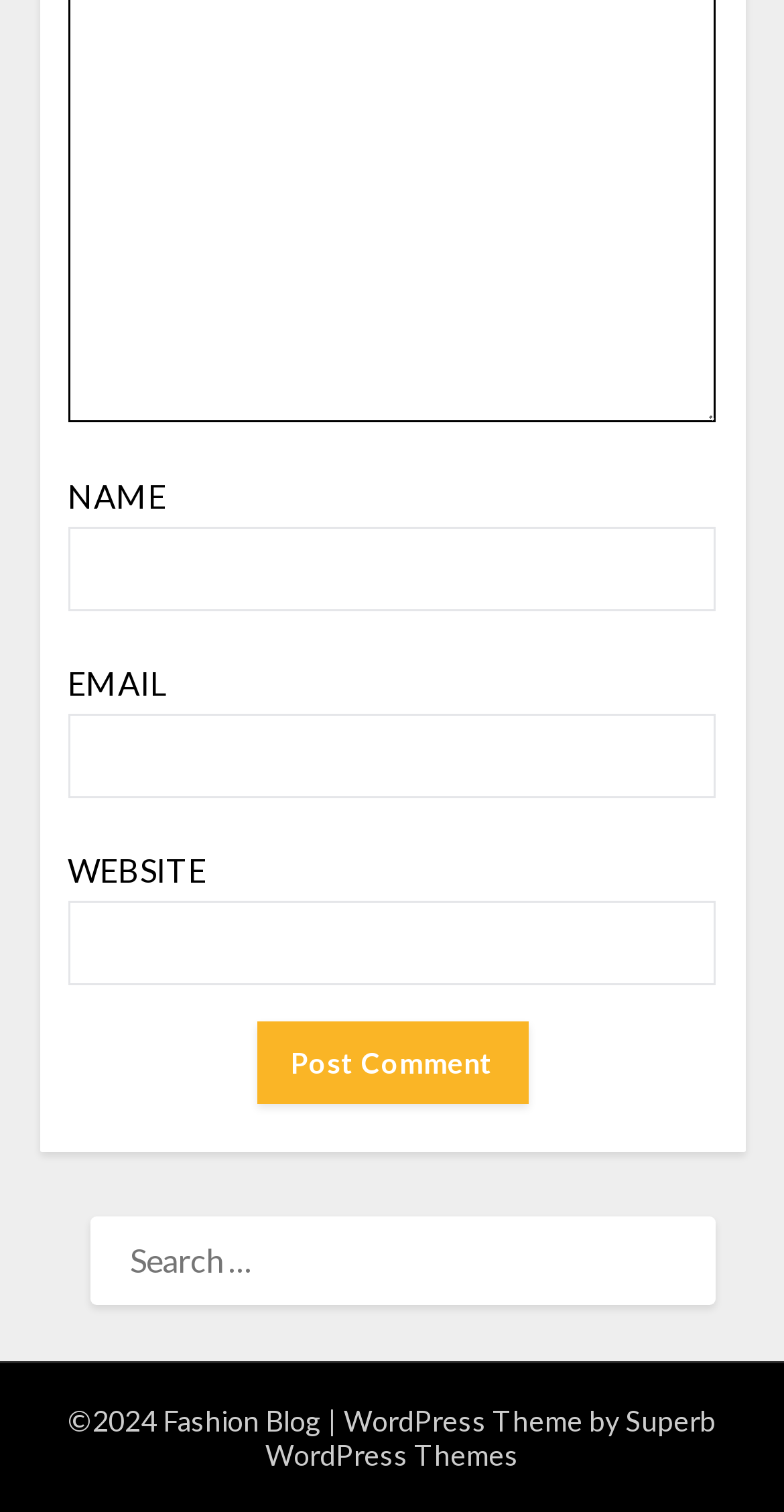Predict the bounding box of the UI element based on the description: "parent_node: EMAIL aria-describedby="email-notes" name="email"". The coordinates should be four float numbers between 0 and 1, formatted as [left, top, right, bottom].

[0.086, 0.473, 0.914, 0.528]